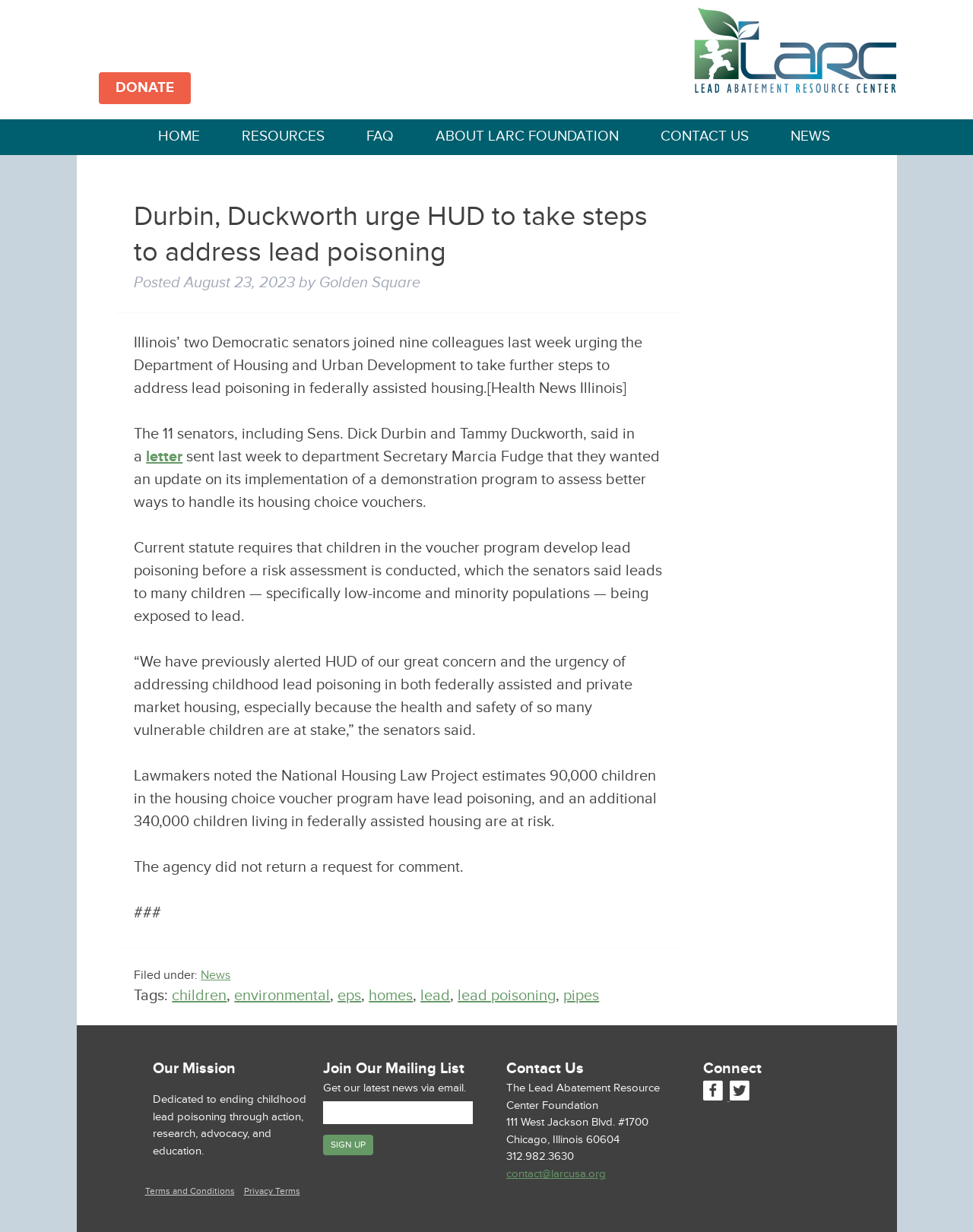Please find the bounding box coordinates of the element that you should click to achieve the following instruction: "Contact the Lead Abatement Resource Center Foundation". The coordinates should be presented as four float numbers between 0 and 1: [left, top, right, bottom].

[0.52, 0.947, 0.622, 0.959]